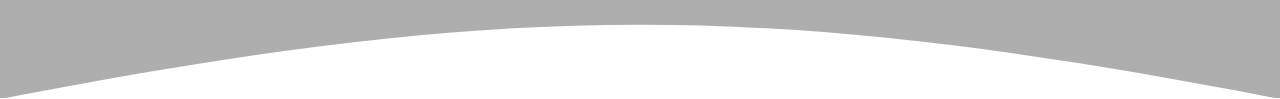Offer a detailed narrative of what is shown in the image.

The image features a visually striking, modern design element that appears to be a curved light grey banner. This graphic likely serves as a decorative separator on a web page, enhancing the aesthetic appeal and guiding the viewer's eye. It sits near the middle of the content, indicating a distinction between different sections, possibly separating an introduction to personal care services from subsequent details about offerings or testimonials. The subtle gradient and smooth curves suggest a professional and welcoming atmosphere, aligning with a theme of comfort and care, which is essential for services aimed at seniors and their families.